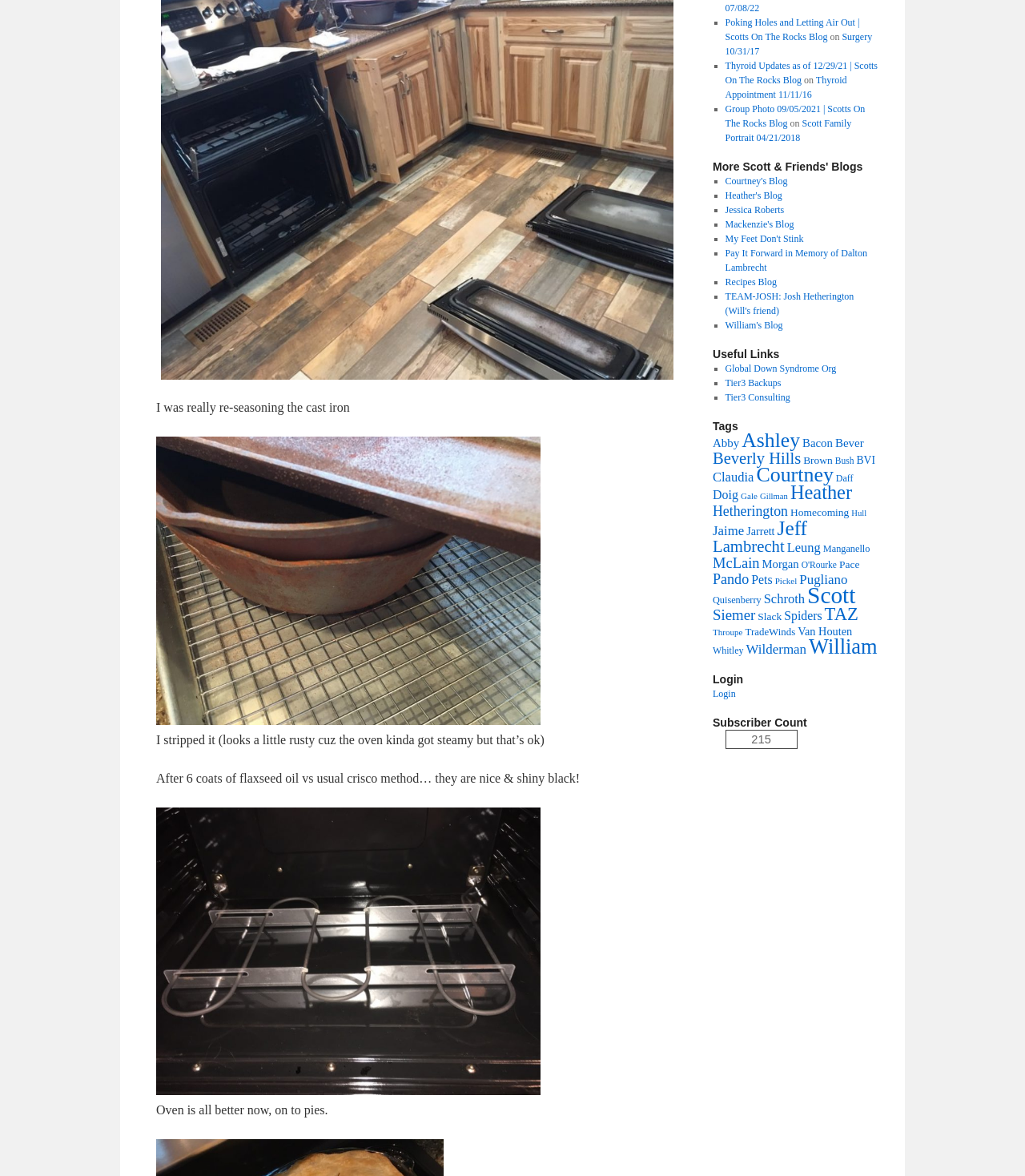Locate the bounding box of the UI element described by: "Thyroid Appointment 11/11/16" in the given webpage screenshot.

[0.707, 0.063, 0.826, 0.085]